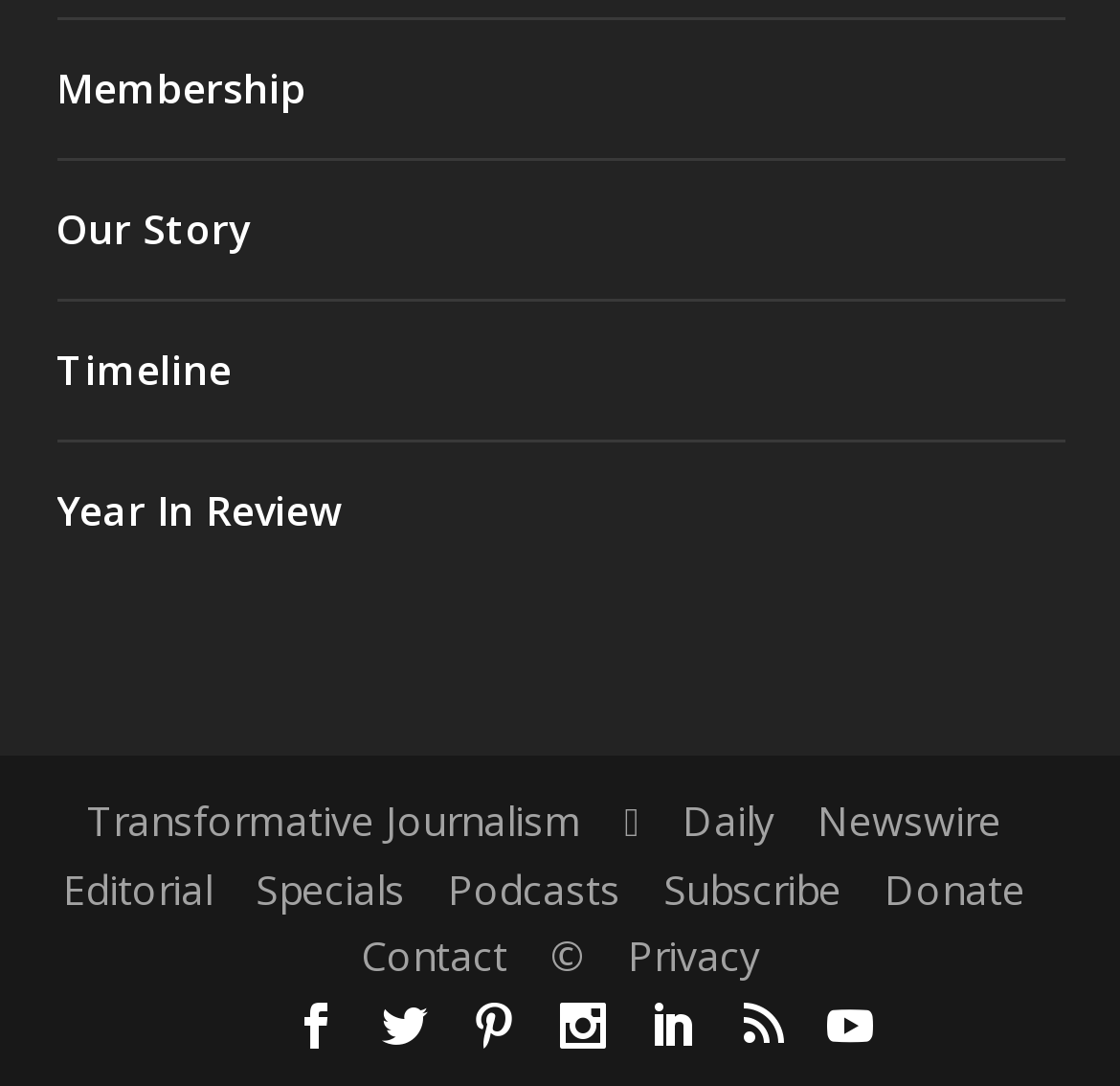Respond with a single word or phrase:
What is the first link on the webpage?

Membership